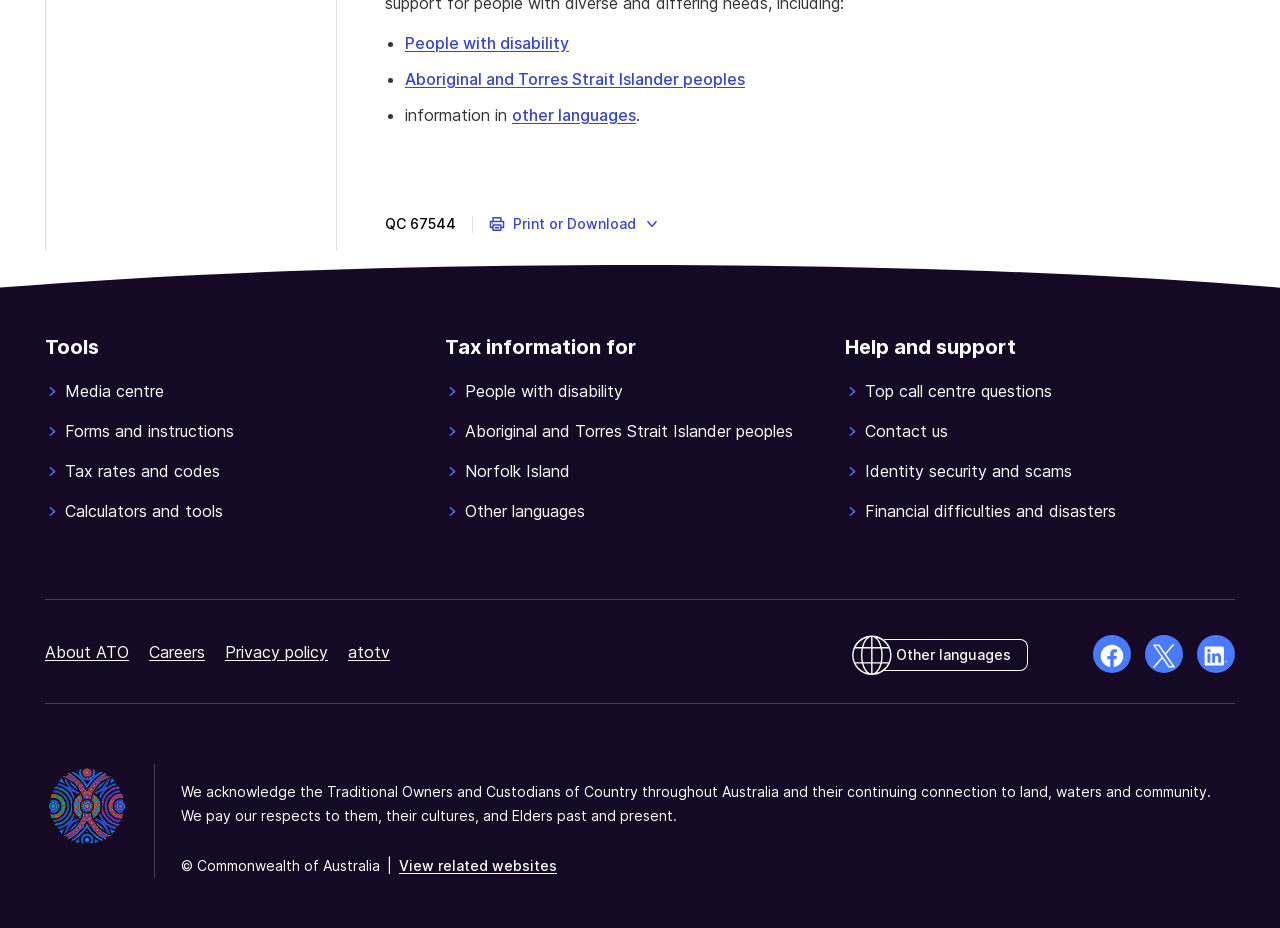Please identify the bounding box coordinates of the clickable region that I should interact with to perform the following instruction: "Contact us". The coordinates should be expressed as four float numbers between 0 and 1, i.e., [left, top, right, bottom].

[0.66, 0.452, 0.965, 0.477]